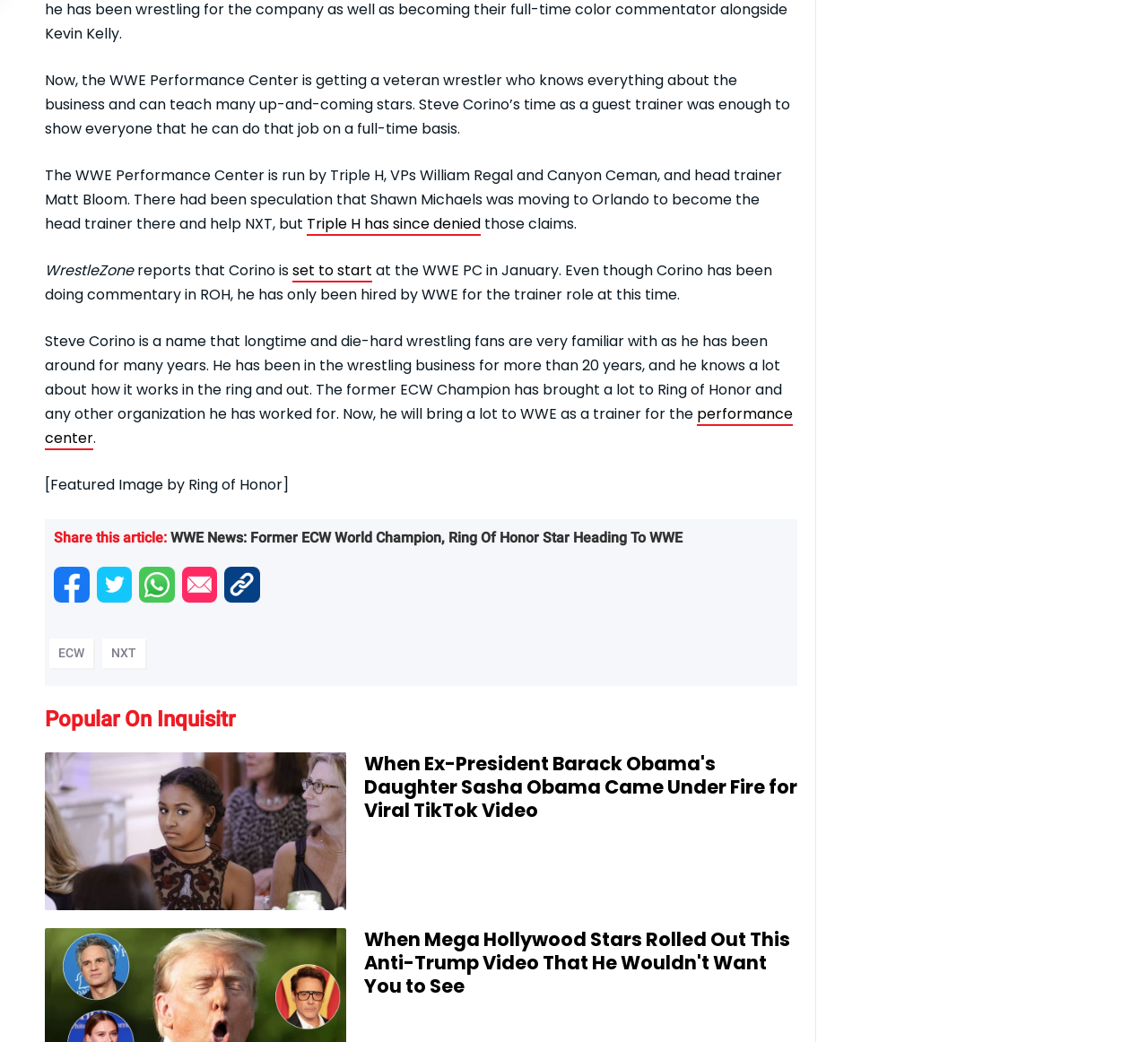Extract the bounding box coordinates of the UI element described: "NXT". Provide the coordinates in the format [left, top, right, bottom] with values ranging from 0 to 1.

[0.089, 0.613, 0.127, 0.641]